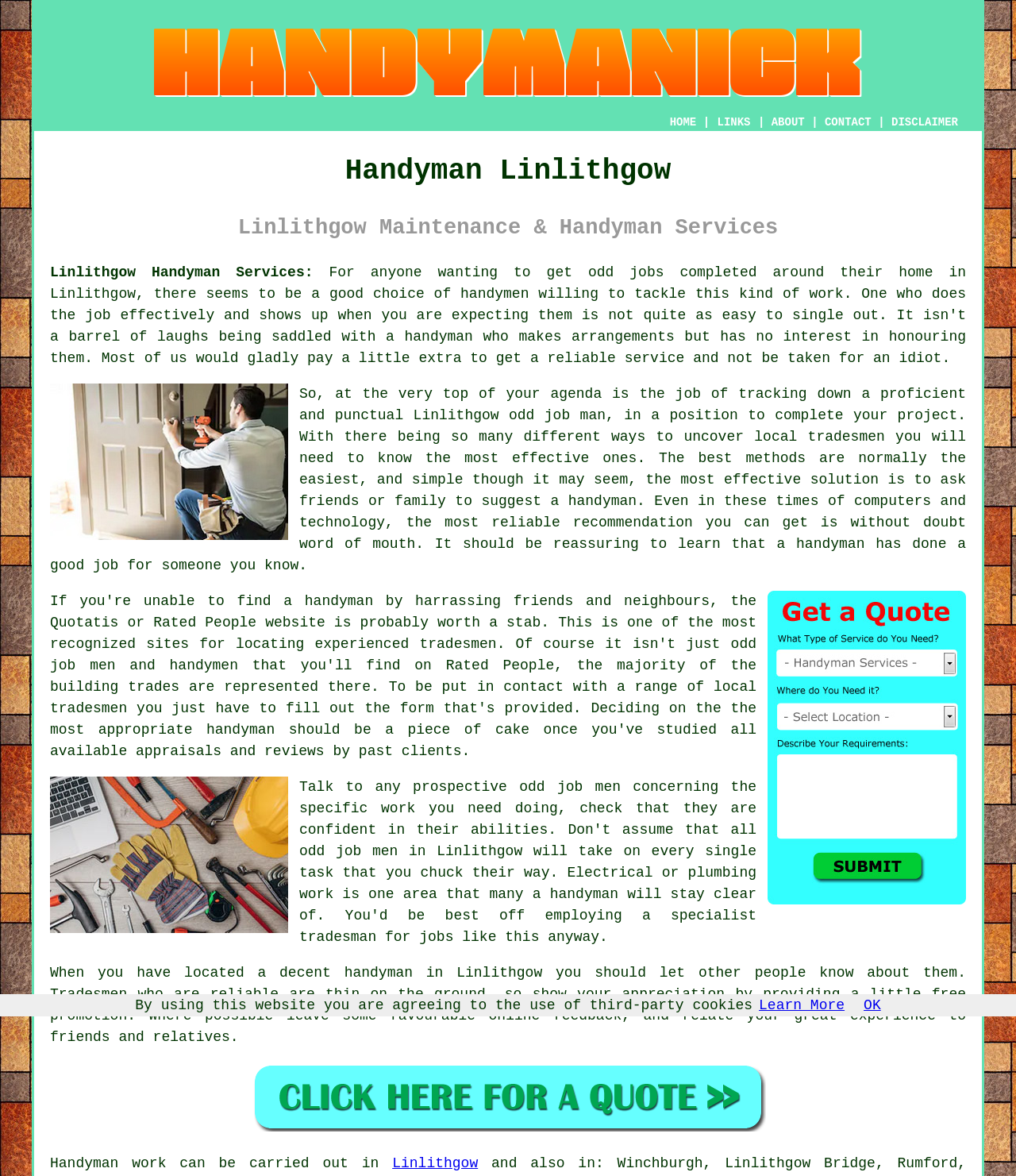What is the purpose of the 'Linlithgow Handyman Quotes' section?
Answer the question with a single word or phrase derived from the image.

Get quotes from local tradesmen